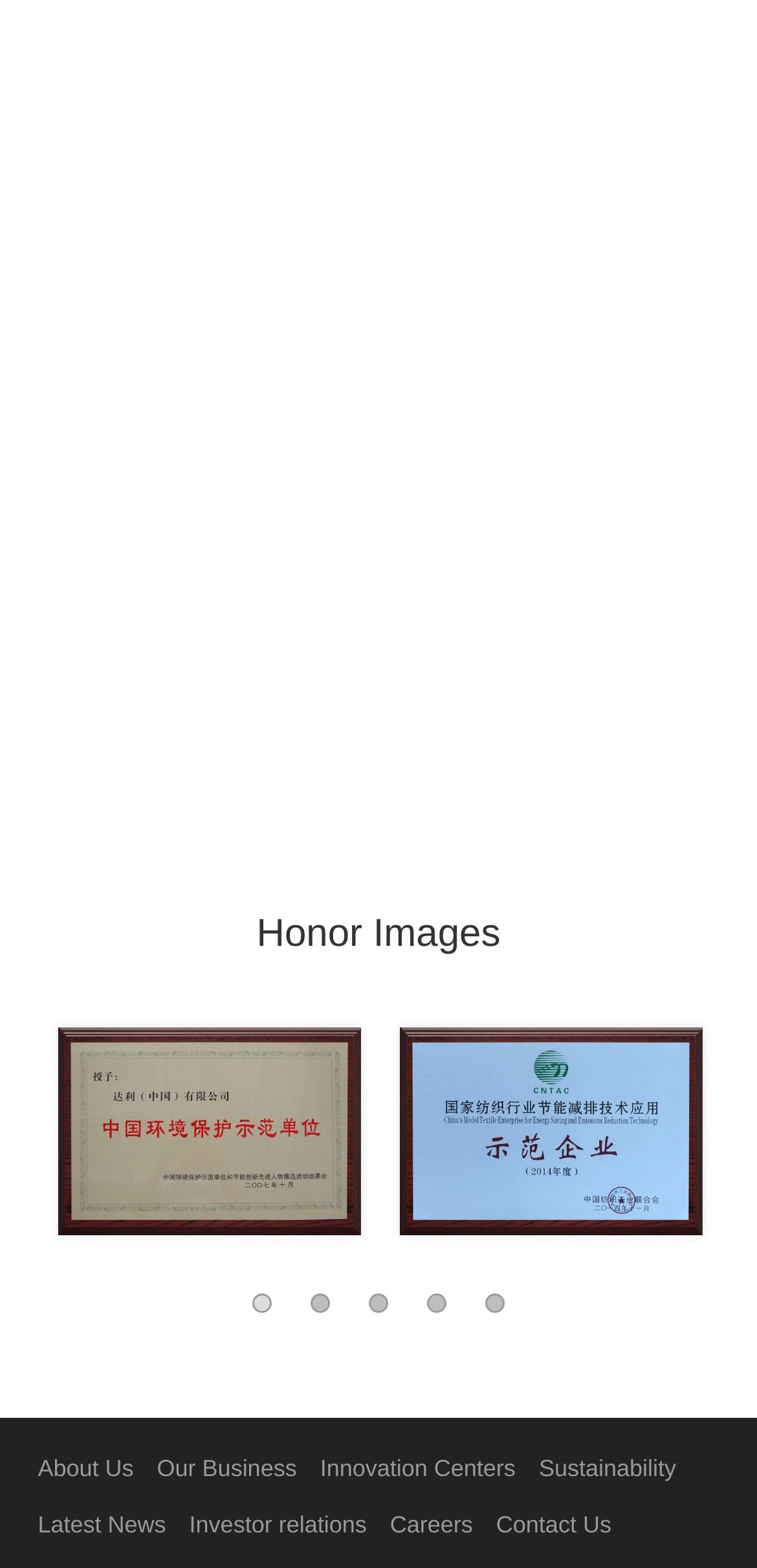Select the bounding box coordinates of the element I need to click to carry out the following instruction: "Click on the 'Contact Us' link".

[0.655, 0.963, 0.808, 0.984]